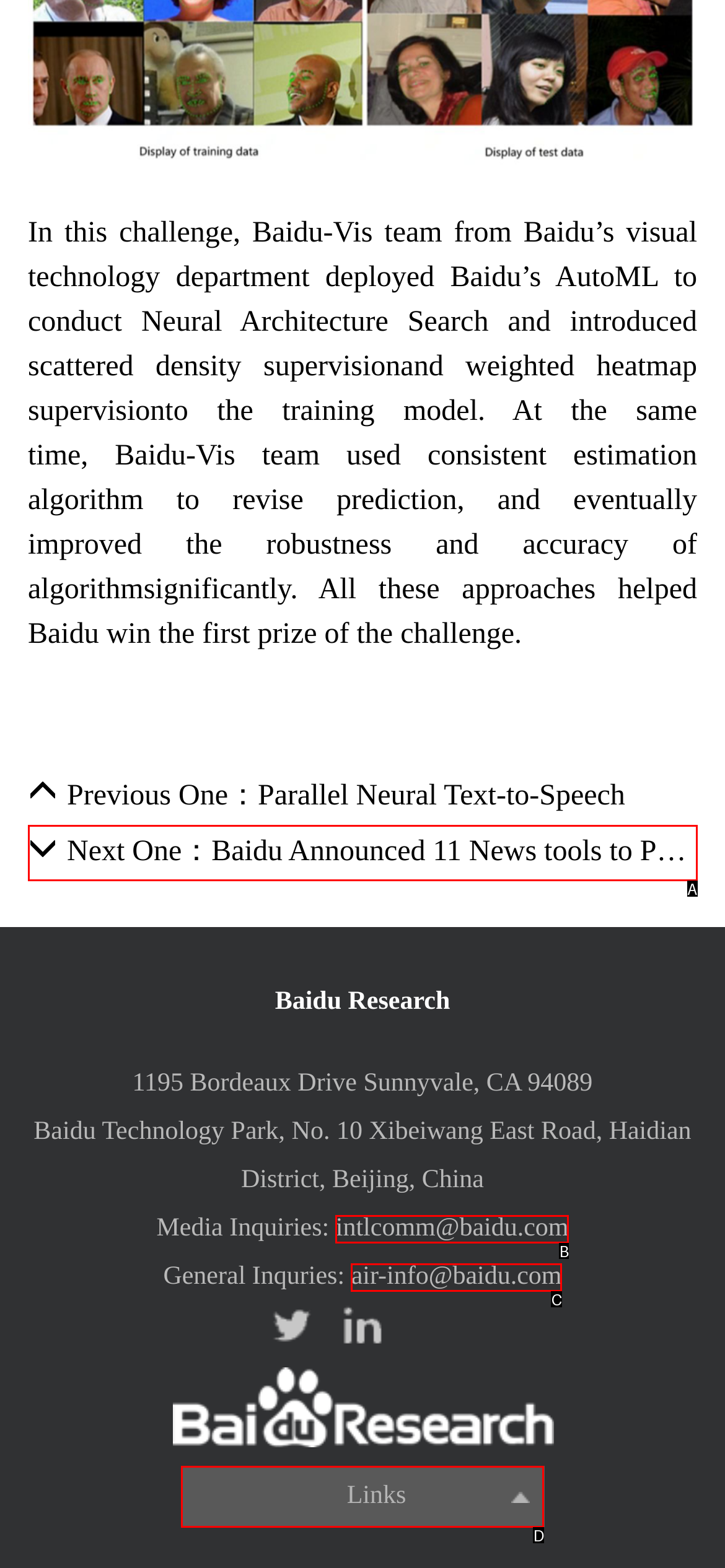Identify the UI element that corresponds to this description: intlcomm@baidu.com
Respond with the letter of the correct option.

B